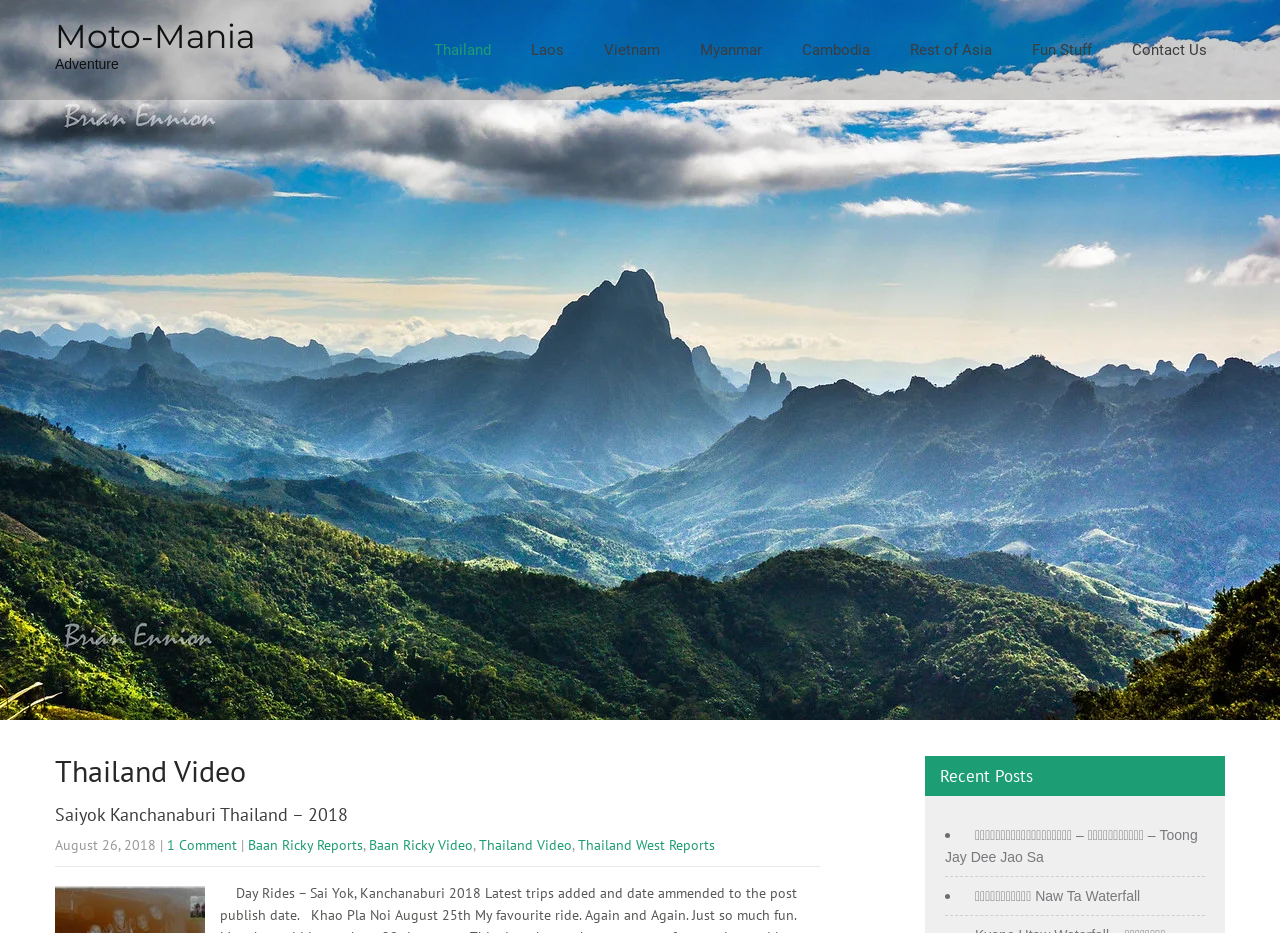Illustrate the webpage's structure and main components comprehensively.

The webpage is titled "Thailand Video Archives - Moto-Mania" and appears to be a video archive website focused on Thailand and other Asian countries. 

At the top, there is a heading "Moto-Mania" with a link to the same title. Below it, there is a static text "Adventure". 

To the right of the heading, there is a row of links to different countries, including Thailand, Laos, Vietnam, Myanmar, Cambodia, and Rest of Asia, as well as a link to "Fun Stuff" and "Contact Us". 

Below the country links, there is a heading "Thailand Video" followed by a subheading "Saiyok Kanchanaburi Thailand – 2018", which is also a link. This section appears to be a video post with a date "August 26, 2018" and some tags or categories, including "1 Comment", "Baan Ricky Reports", "Baan Ricky Video", "Thailand Video", and "Thailand West Reports". 

On the right side of the page, there is a section titled "Recent Posts" with a list of links to video posts, including "ทุ่งเจดีย์เจ๊าส่าห์ – ပိဋကတ်တိုက် – Toong Jay Dee Jao Sa" and "น้ำตกนอต๊ะ Naw Ta Waterfall".